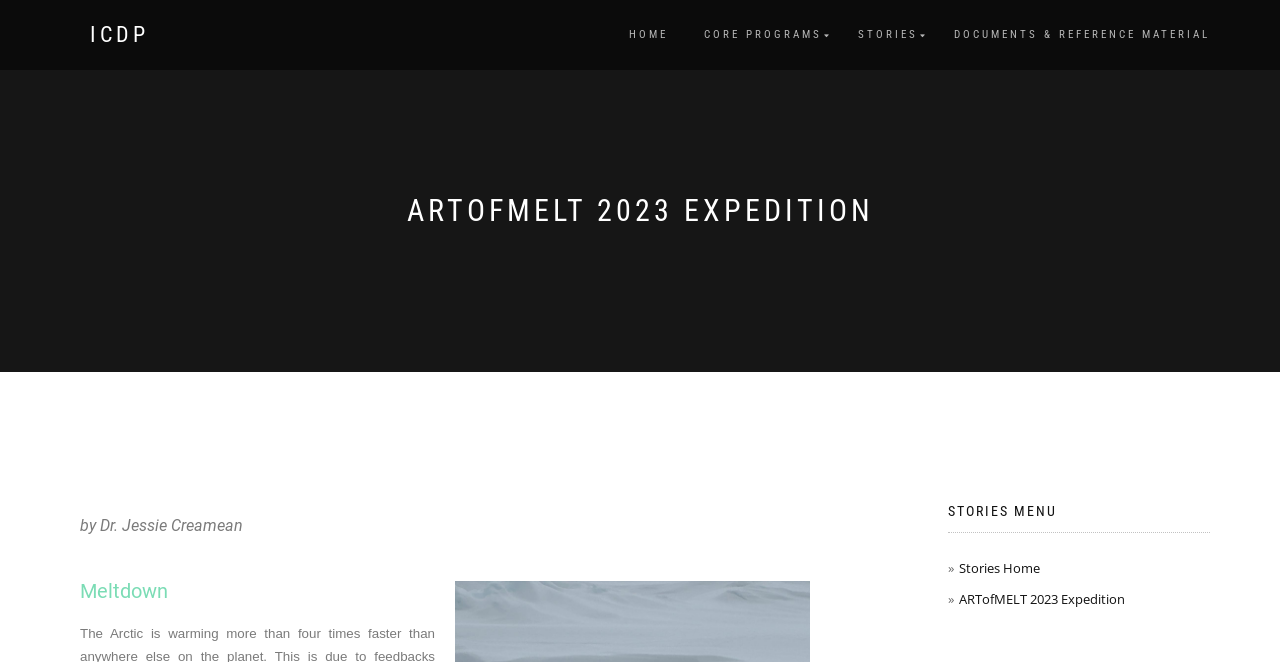Use a single word or phrase to answer the question: What is the title of the expedition?

ARTOFMELT 2023 EXPEDITION